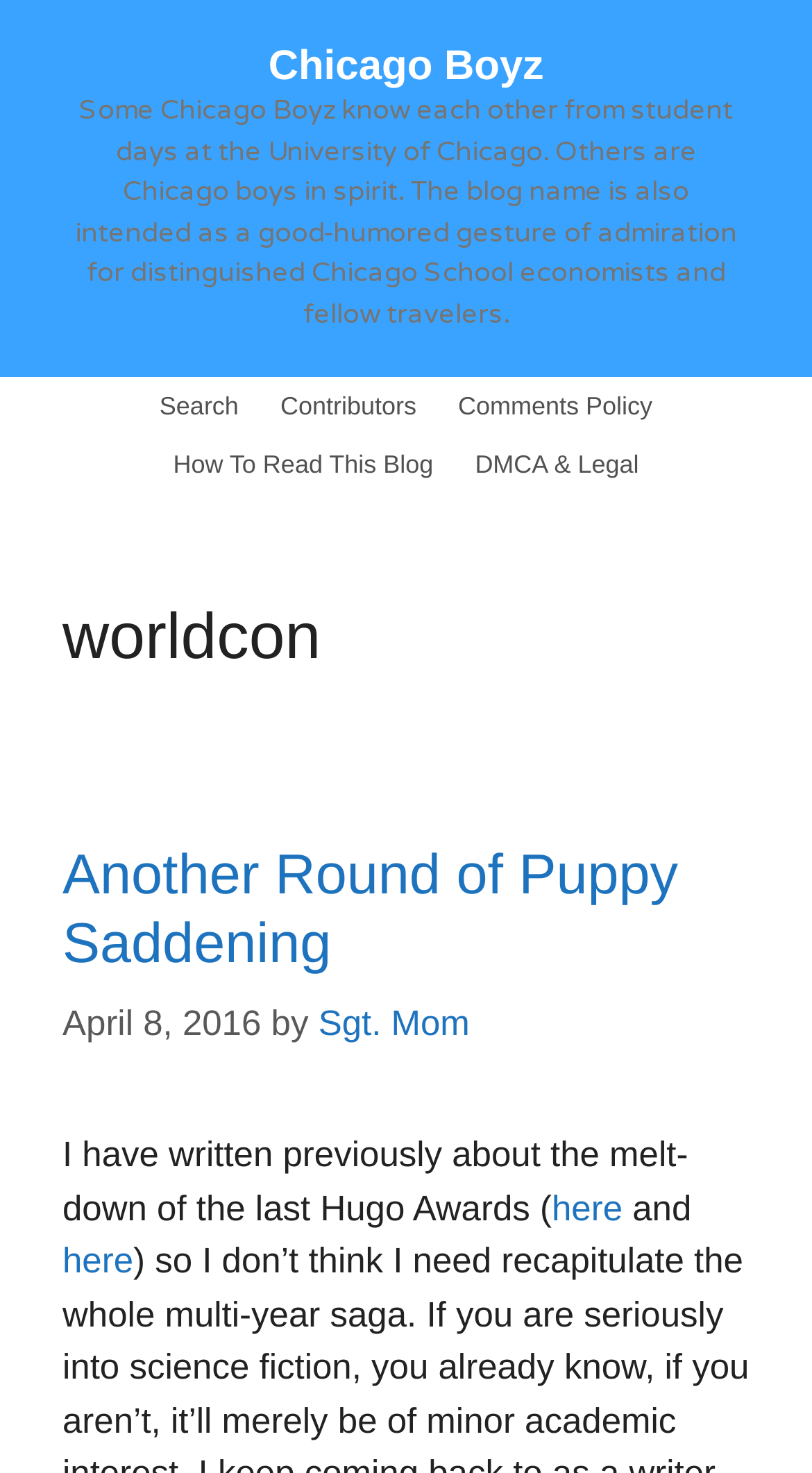Find the bounding box coordinates for the element that must be clicked to complete the instruction: "check comments policy". The coordinates should be four float numbers between 0 and 1, indicated as [left, top, right, bottom].

[0.539, 0.256, 0.829, 0.295]